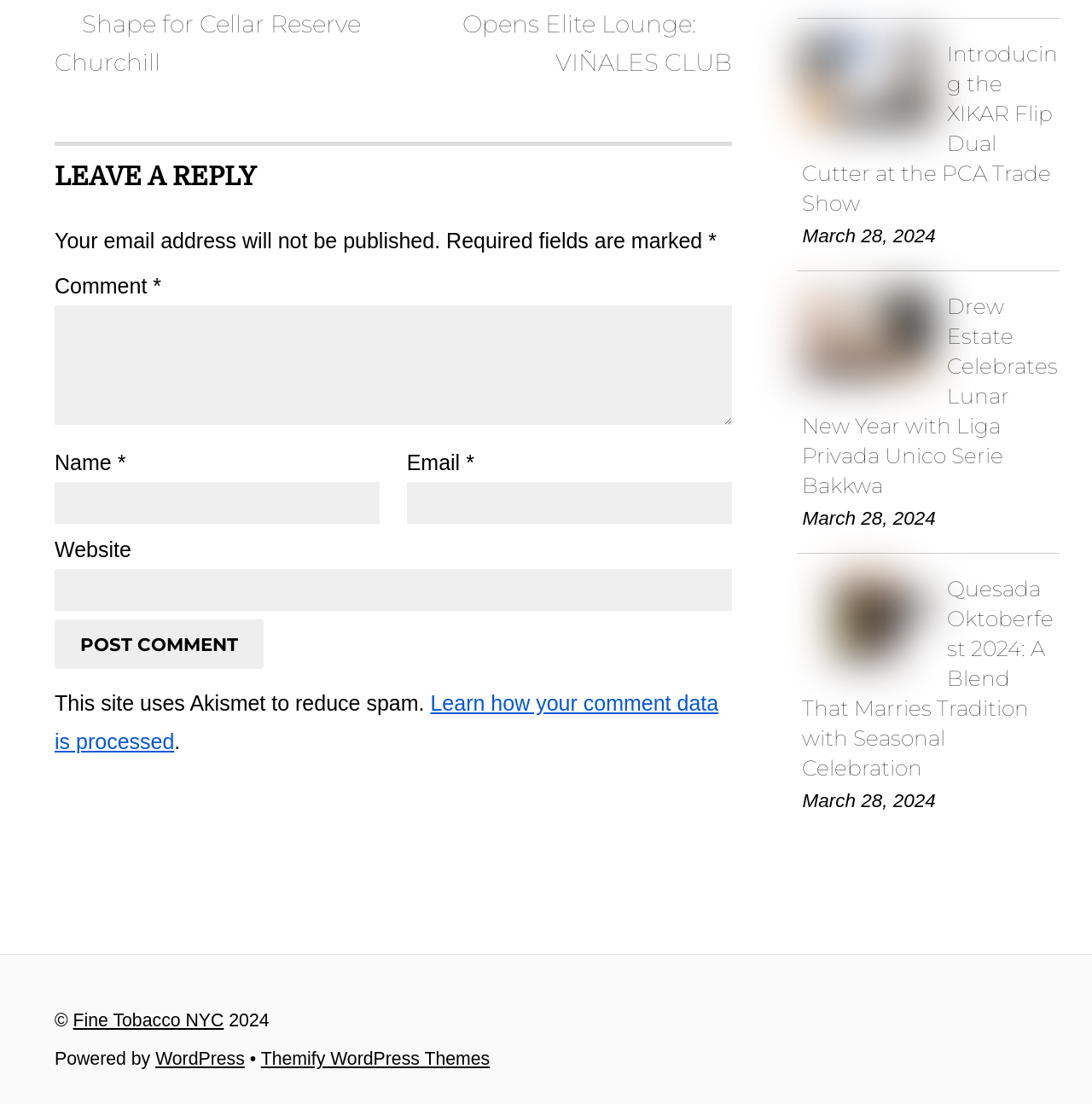Identify the bounding box coordinates of the region that should be clicked to execute the following instruction: "visit the Quesada Oktoberfest 2024 page".

[0.735, 0.52, 0.97, 0.709]